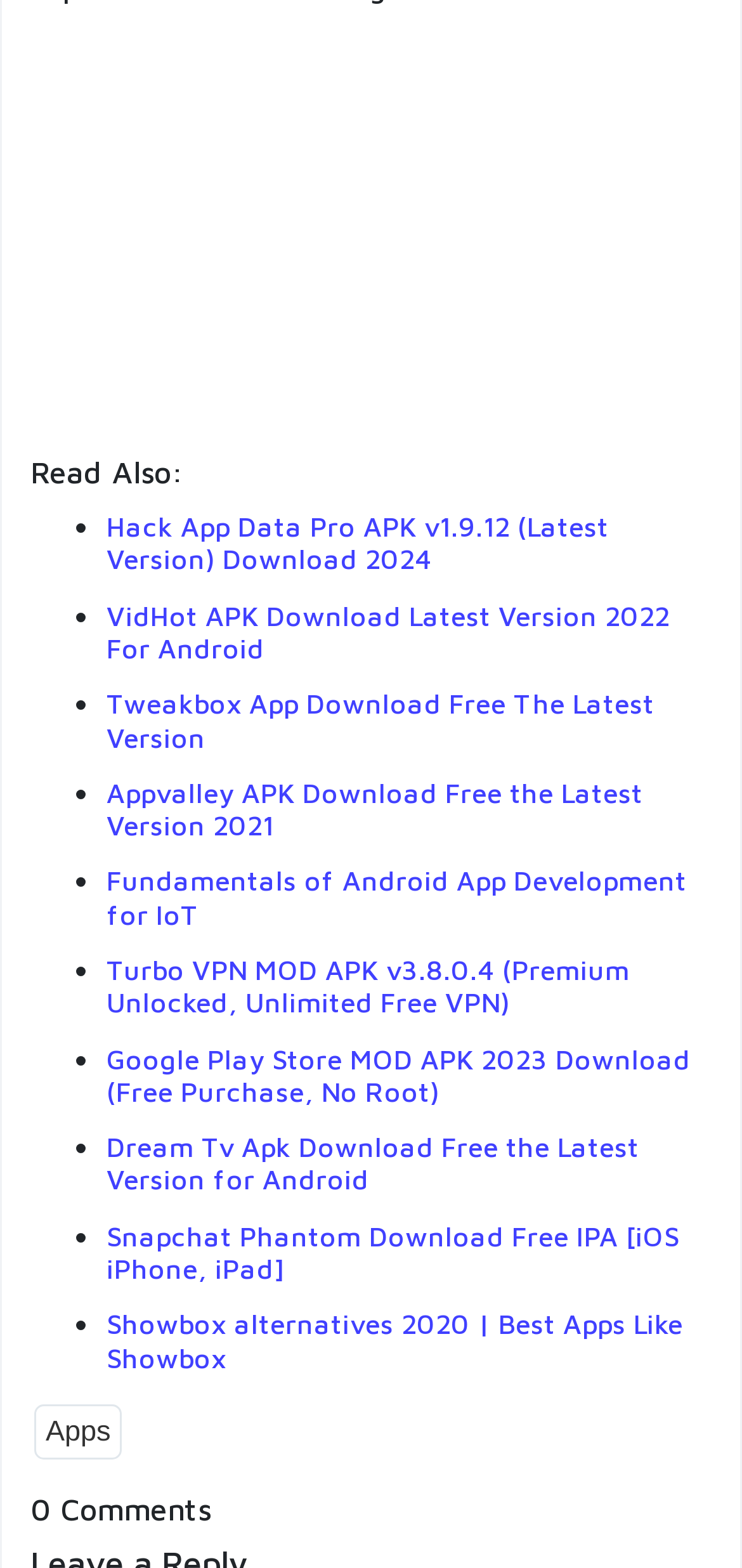Please find and report the bounding box coordinates of the element to click in order to perform the following action: "read Hack App Data Pro APK v1.9.12 article". The coordinates should be expressed as four float numbers between 0 and 1, in the format [left, top, right, bottom].

[0.144, 0.325, 0.959, 0.367]